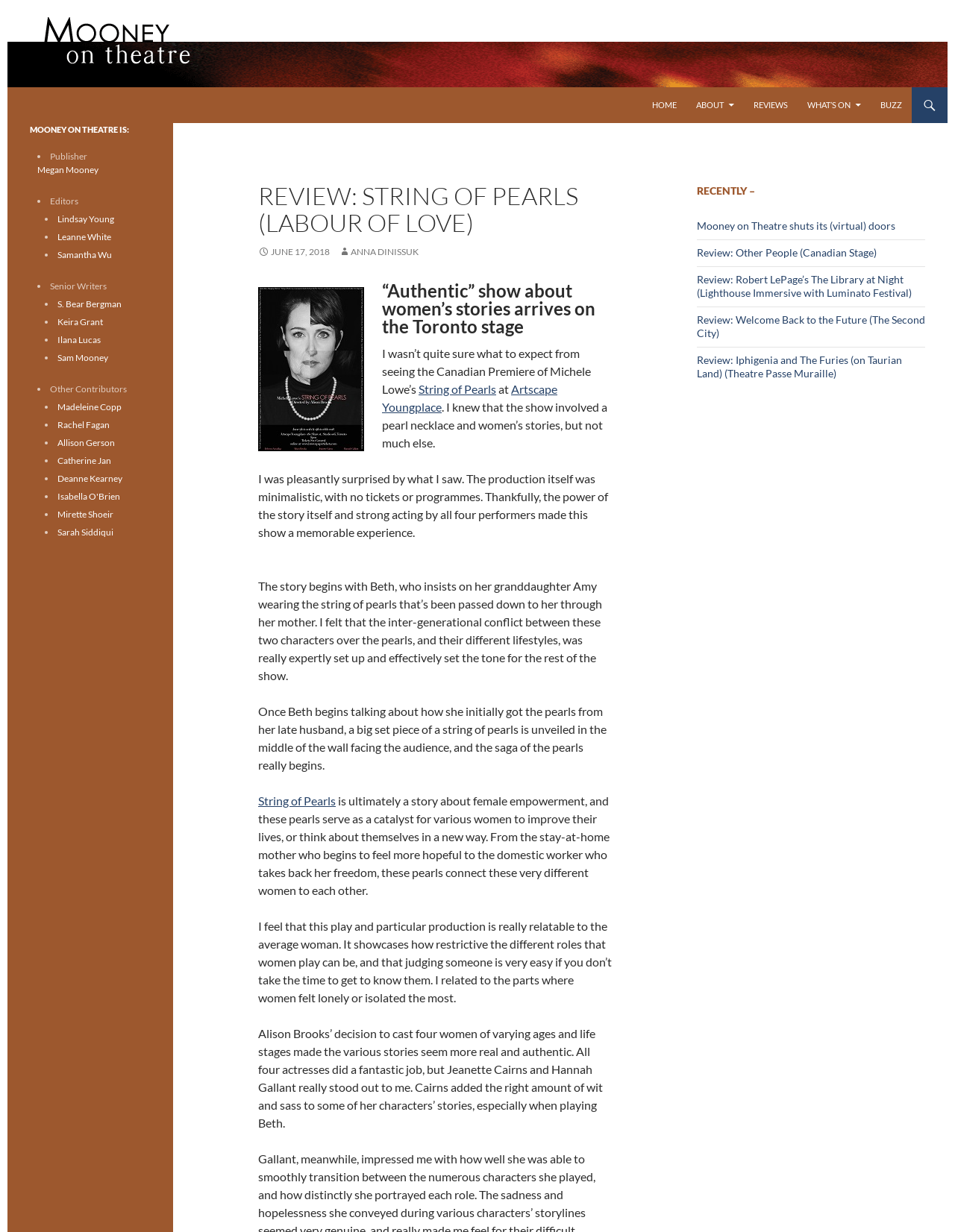Please identify the bounding box coordinates of the area I need to click to accomplish the following instruction: "Click the 'HOME' link".

[0.673, 0.071, 0.718, 0.1]